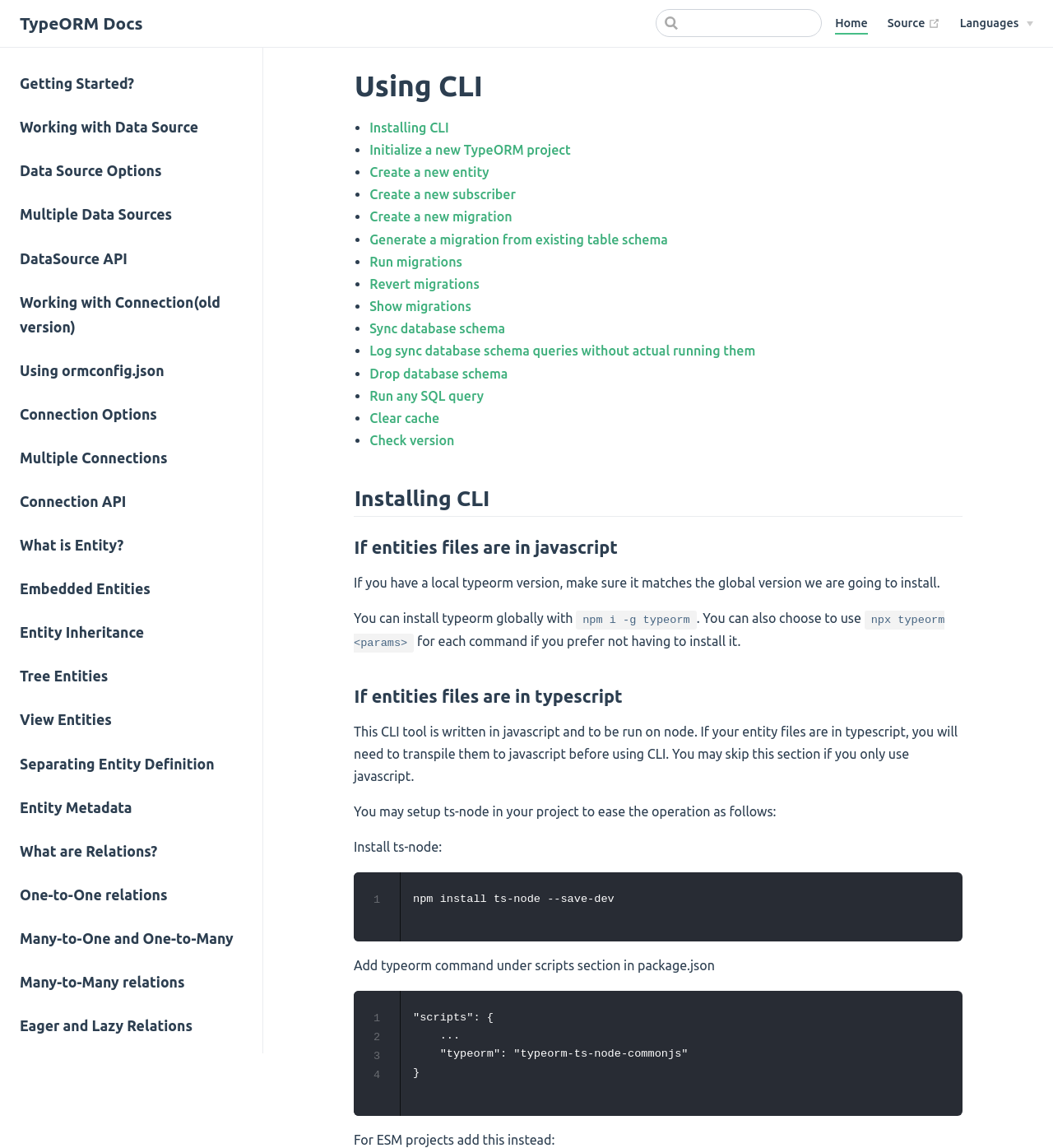Respond to the following question using a concise word or phrase: 
Why is transpiling necessary for TypeScript entity files?

To run on Node